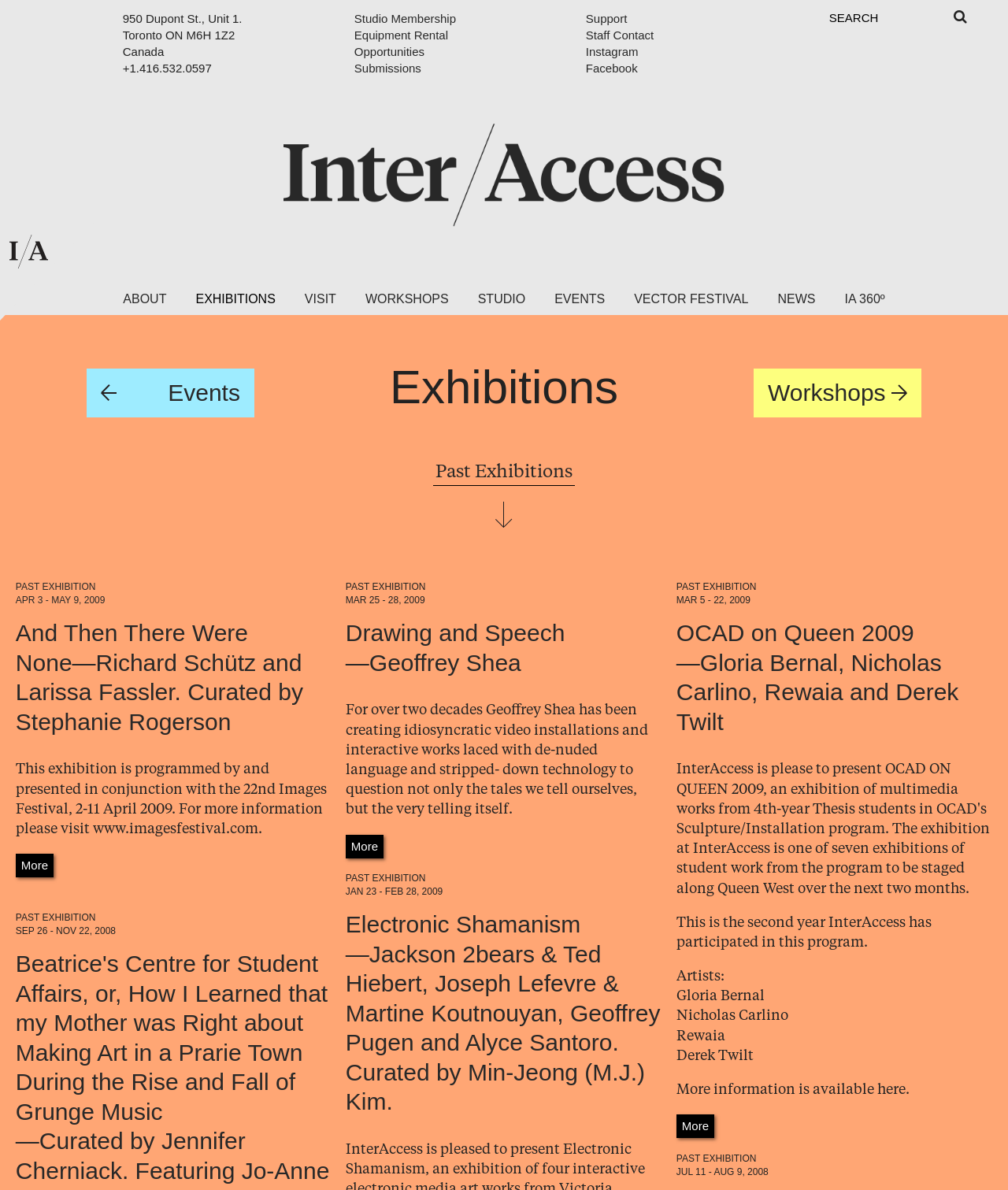Please identify the bounding box coordinates of the element's region that needs to be clicked to fulfill the following instruction: "Explore the tag abundant". The bounding box coordinates should consist of four float numbers between 0 and 1, i.e., [left, top, right, bottom].

None